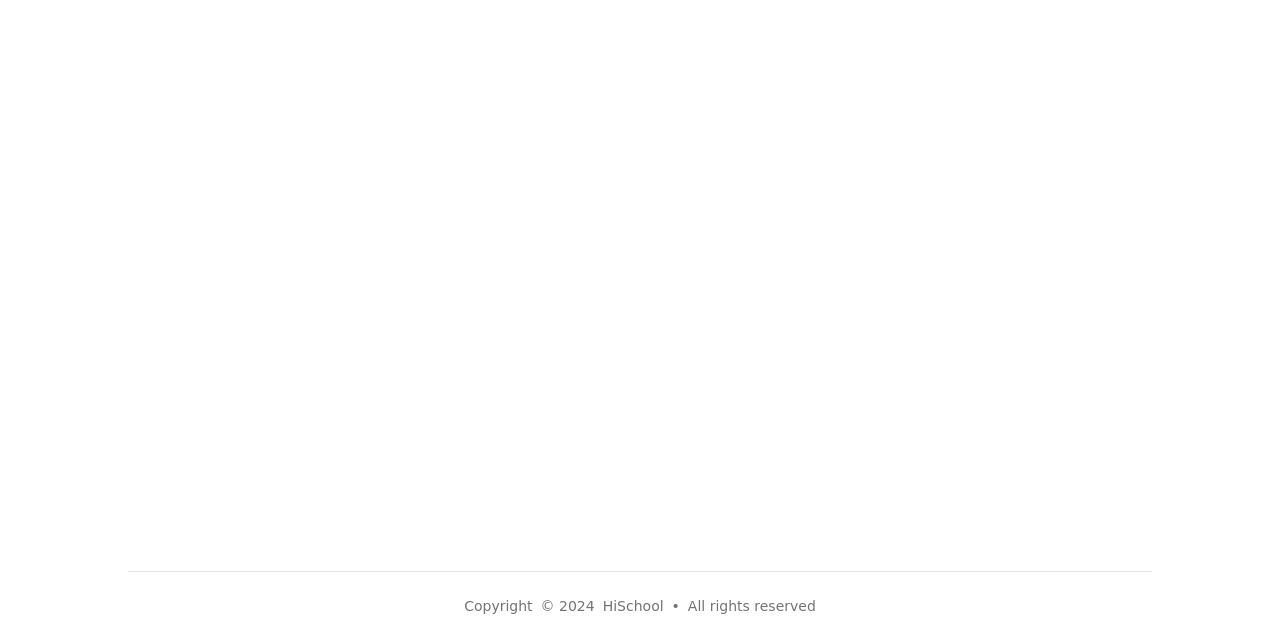Given the description HiSchool, predict the bounding box coordinates of the UI element. Ensure the coordinates are in the format (top-left x, top-left y, bottom-right x, bottom-right y) and all values are between 0 and 1.

[0.471, 0.931, 0.518, 0.962]